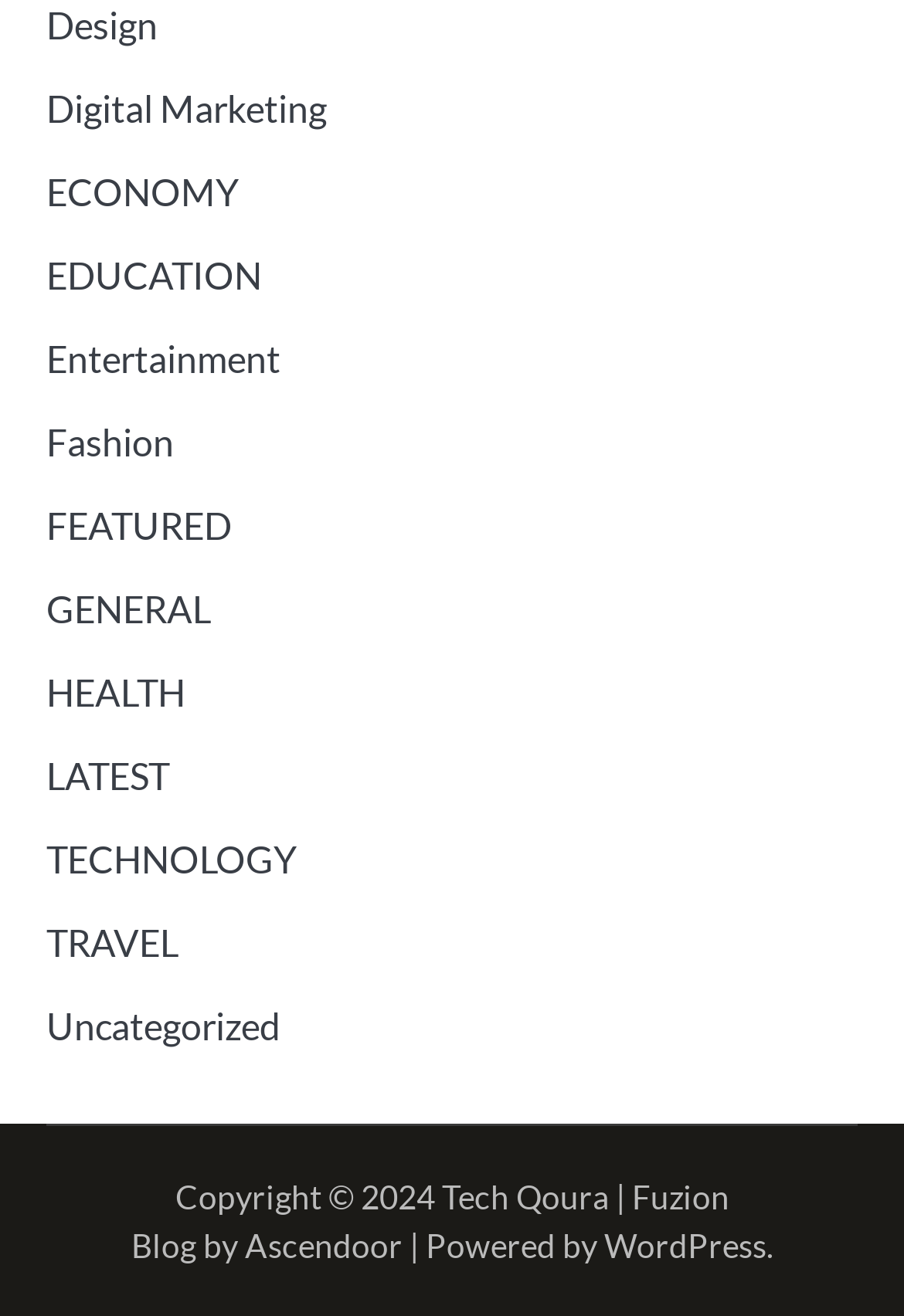Given the webpage screenshot and the description, determine the bounding box coordinates (top-left x, top-left y, bottom-right x, bottom-right y) that define the location of the UI element matching this description: Tech Qoura

[0.488, 0.895, 0.673, 0.924]